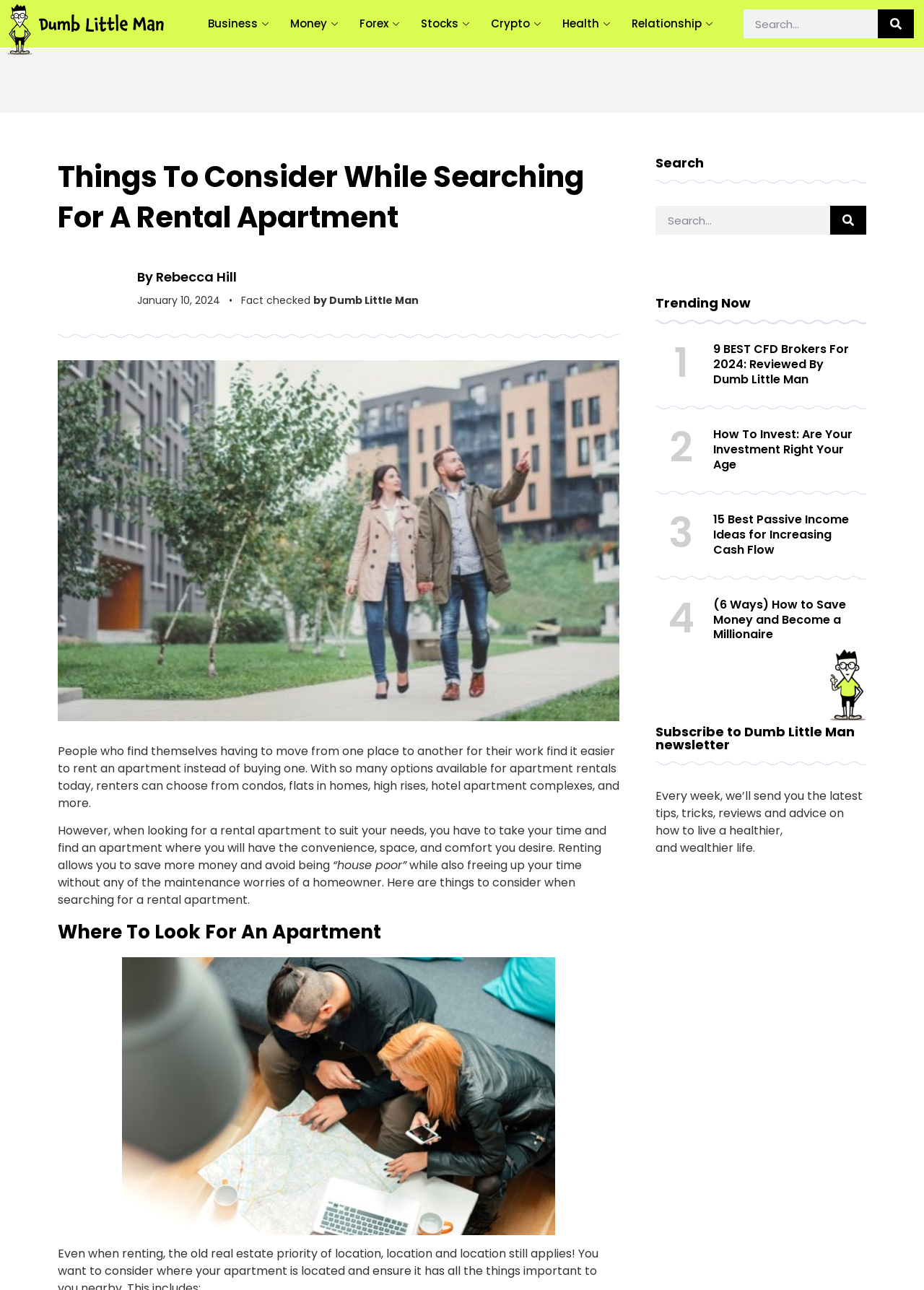Please identify the bounding box coordinates of the area that needs to be clicked to follow this instruction: "Subscribe to Dumb Little Man newsletter".

[0.709, 0.563, 0.938, 0.594]